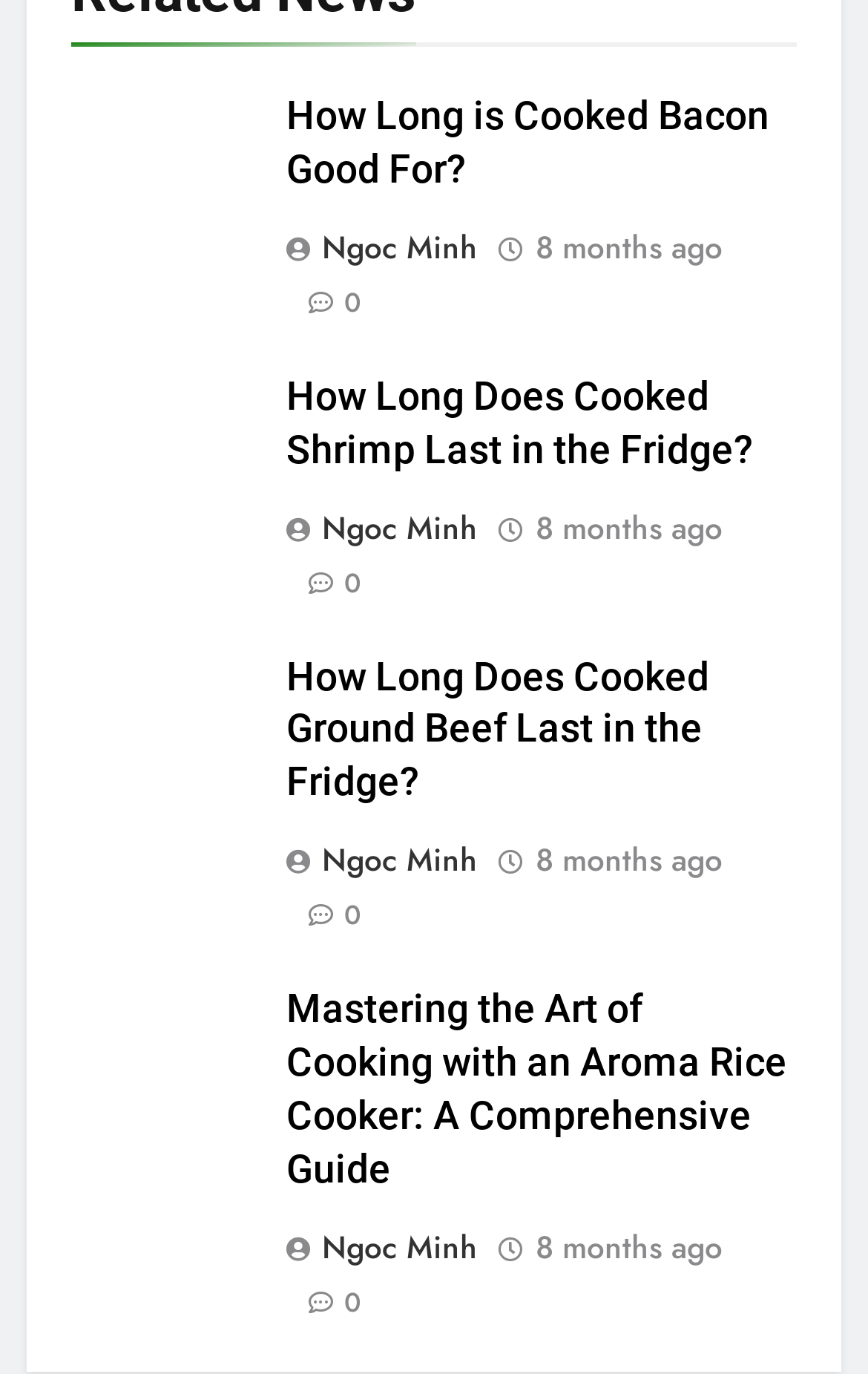Who is the author of the second article?
Provide a comprehensive and detailed answer to the question.

I examined the second 'article' element and its child elements, and found the 'link' element with the text ' Ngoc Minh'. This suggests that Ngoc Minh is the author of the second article.